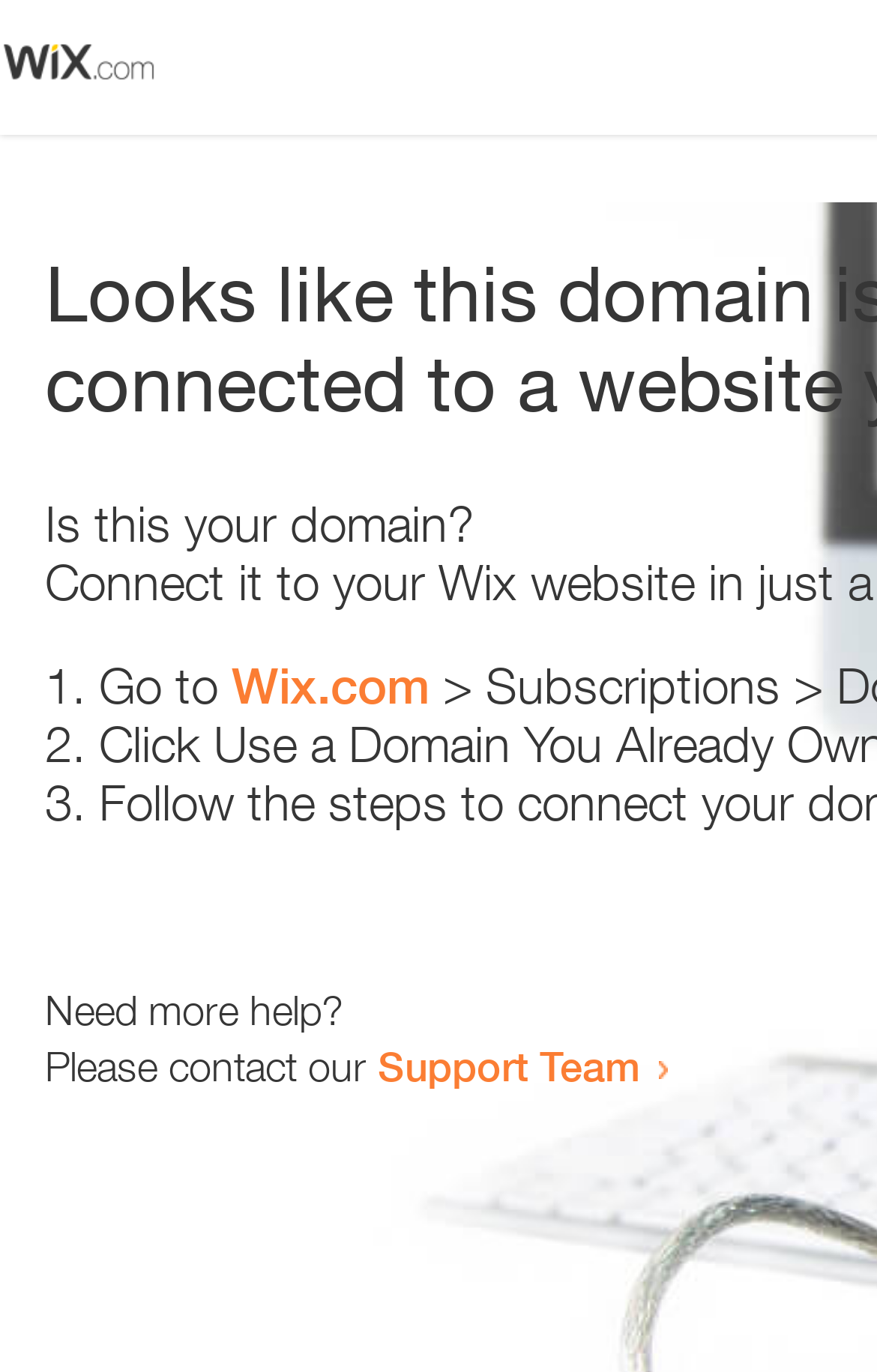Deliver a detailed narrative of the webpage's visual and textual elements.

The webpage appears to be an error page, with a small image at the top left corner. Below the image, there is a question "Is this your domain?" in a prominent position. 

To the right of the question, there is a numbered list with three items. The first item starts with "1." and suggests going to "Wix.com". The second item starts with "2." and the third item starts with "3.", but their contents are not specified. 

At the bottom of the page, there is a section that offers help. It starts with the question "Need more help?" and then provides a sentence "Please contact our" followed by a link to the "Support Team".